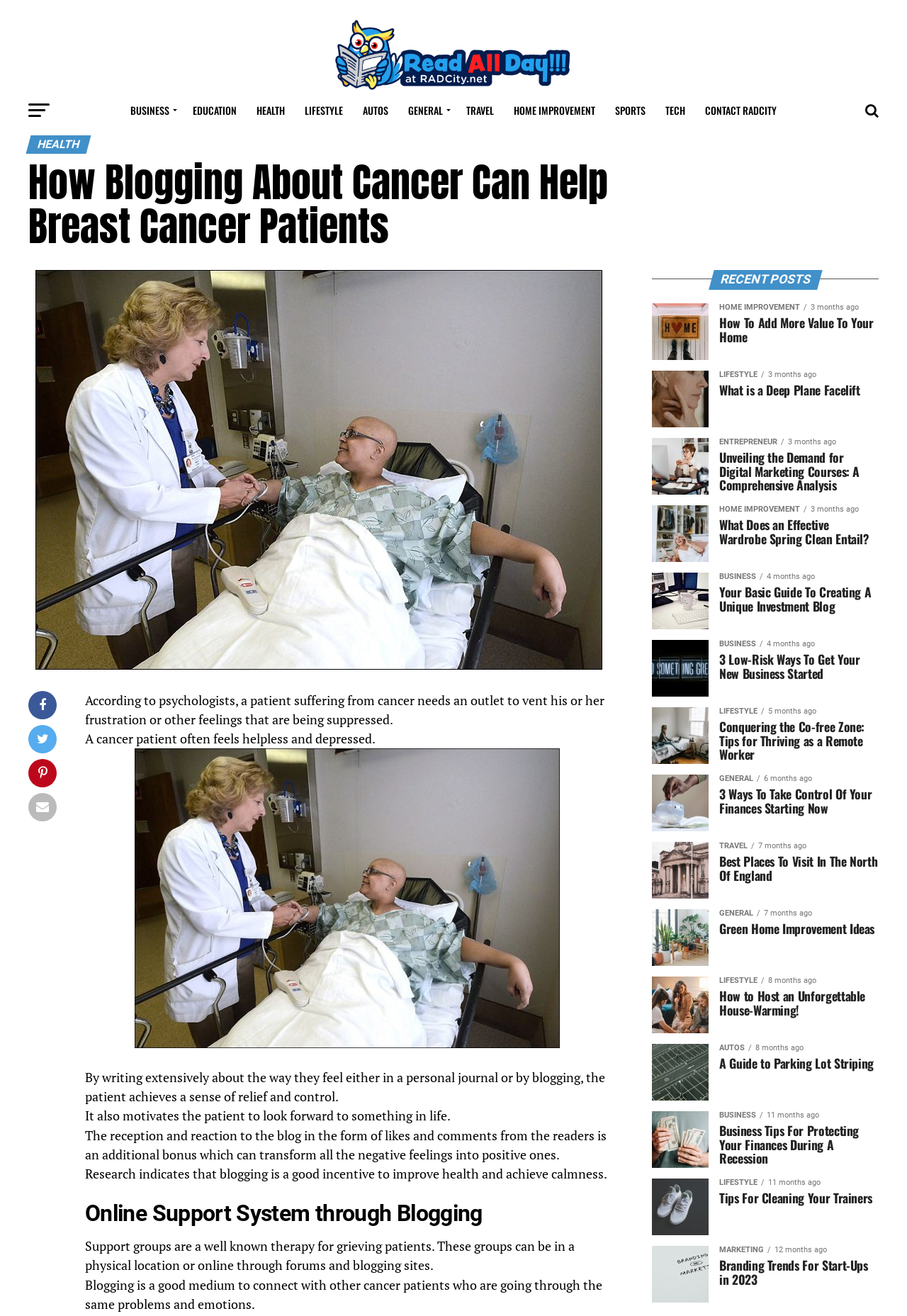Reply to the question with a brief word or phrase: How many recent posts are listed?

15